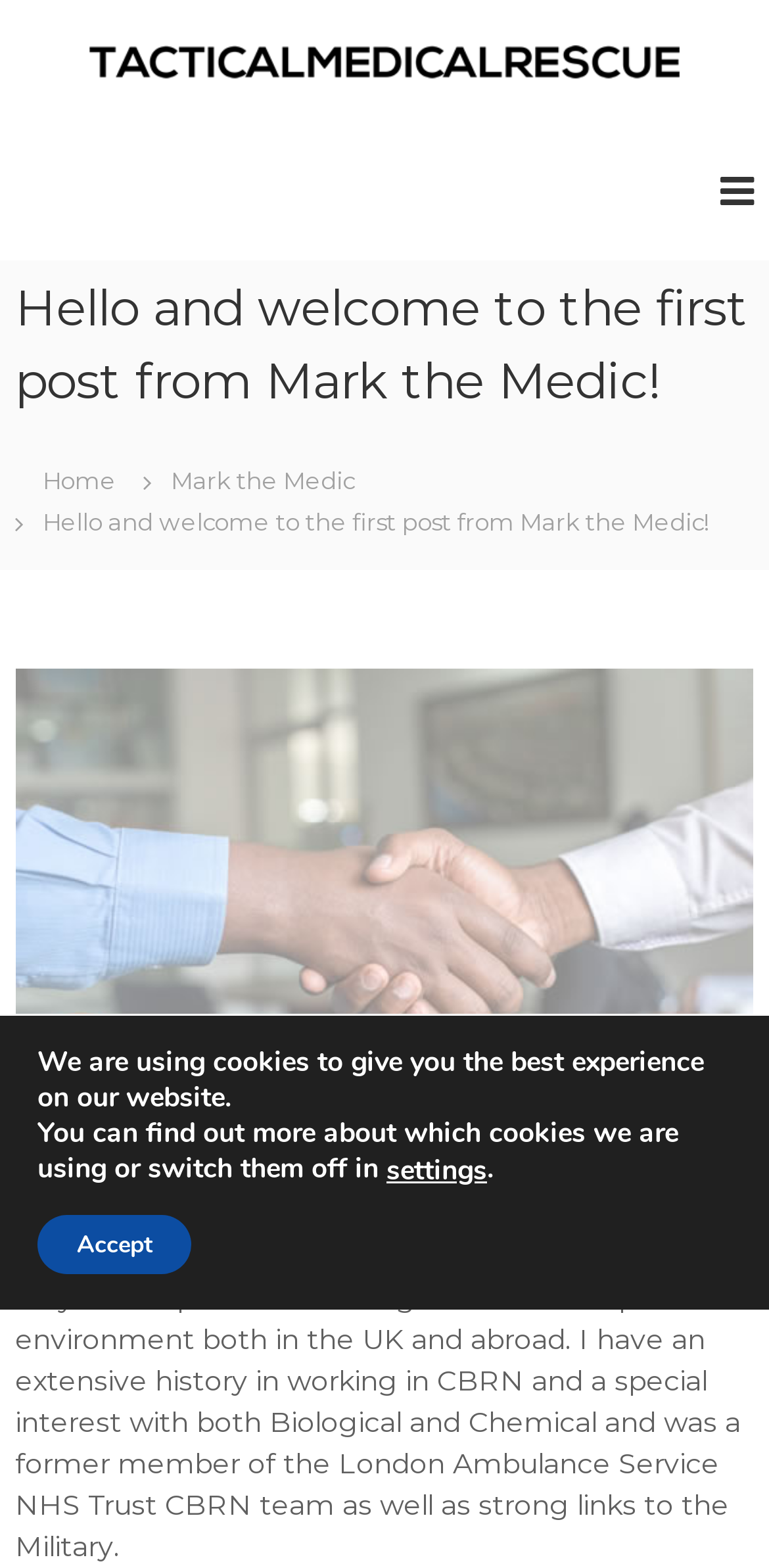Bounding box coordinates should be in the format (top-left x, top-left y, bottom-right x, bottom-right y) and all values should be floating point numbers between 0 and 1. Determine the bounding box coordinate for the UI element described as: Tactical Medical Rescue Ltd

[0.051, 0.054, 0.094, 0.776]